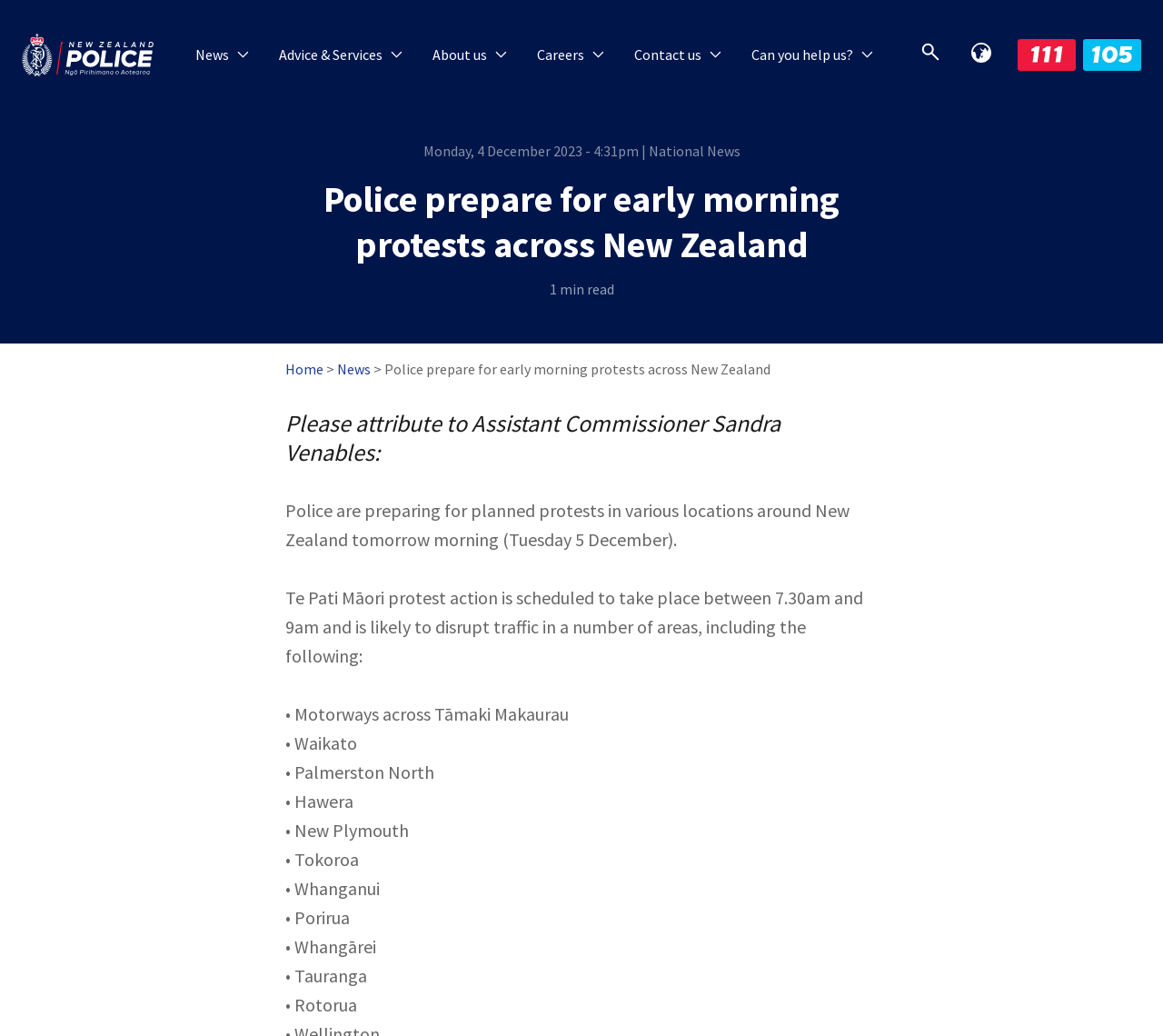Using the description: "About us", determine the UI element's bounding box coordinates. Ensure the coordinates are in the format of four float numbers between 0 and 1, i.e., [left, top, right, bottom].

[0.359, 0.028, 0.449, 0.077]